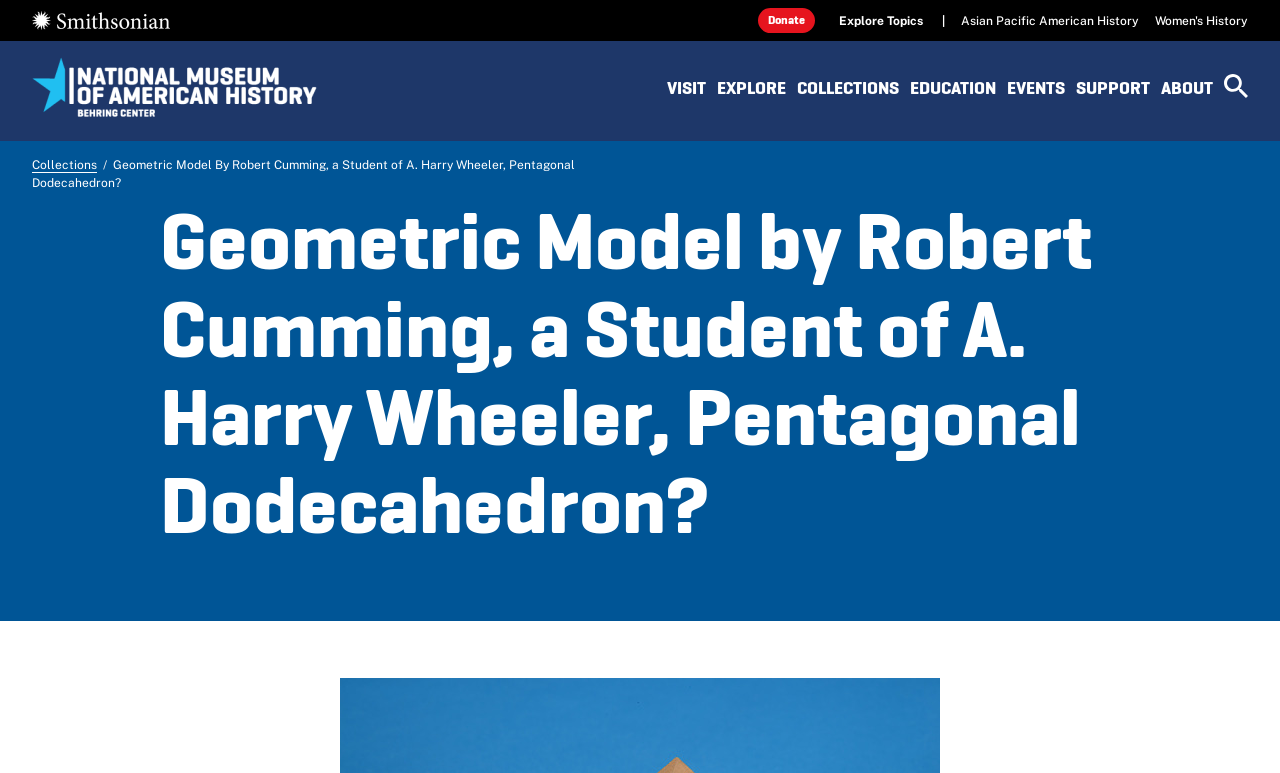Determine the bounding box coordinates in the format (top-left x, top-left y, bottom-right x, bottom-right y). Ensure all values are floating point numbers between 0 and 1. Identify the bounding box of the UI element described by: Google Cloud Competitors

None